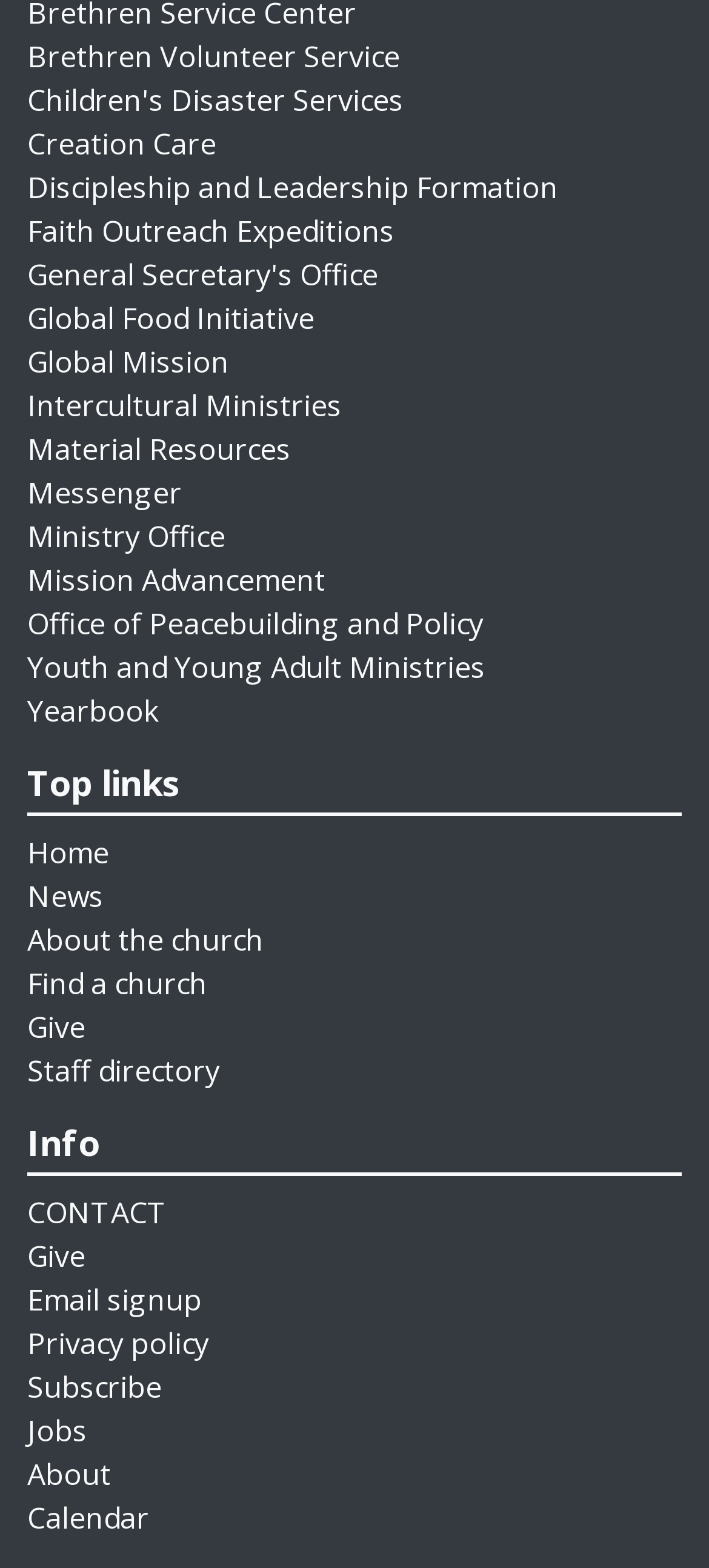Pinpoint the bounding box coordinates of the clickable area needed to execute the instruction: "Click on Brethren Volunteer Service". The coordinates should be specified as four float numbers between 0 and 1, i.e., [left, top, right, bottom].

[0.038, 0.023, 0.564, 0.048]